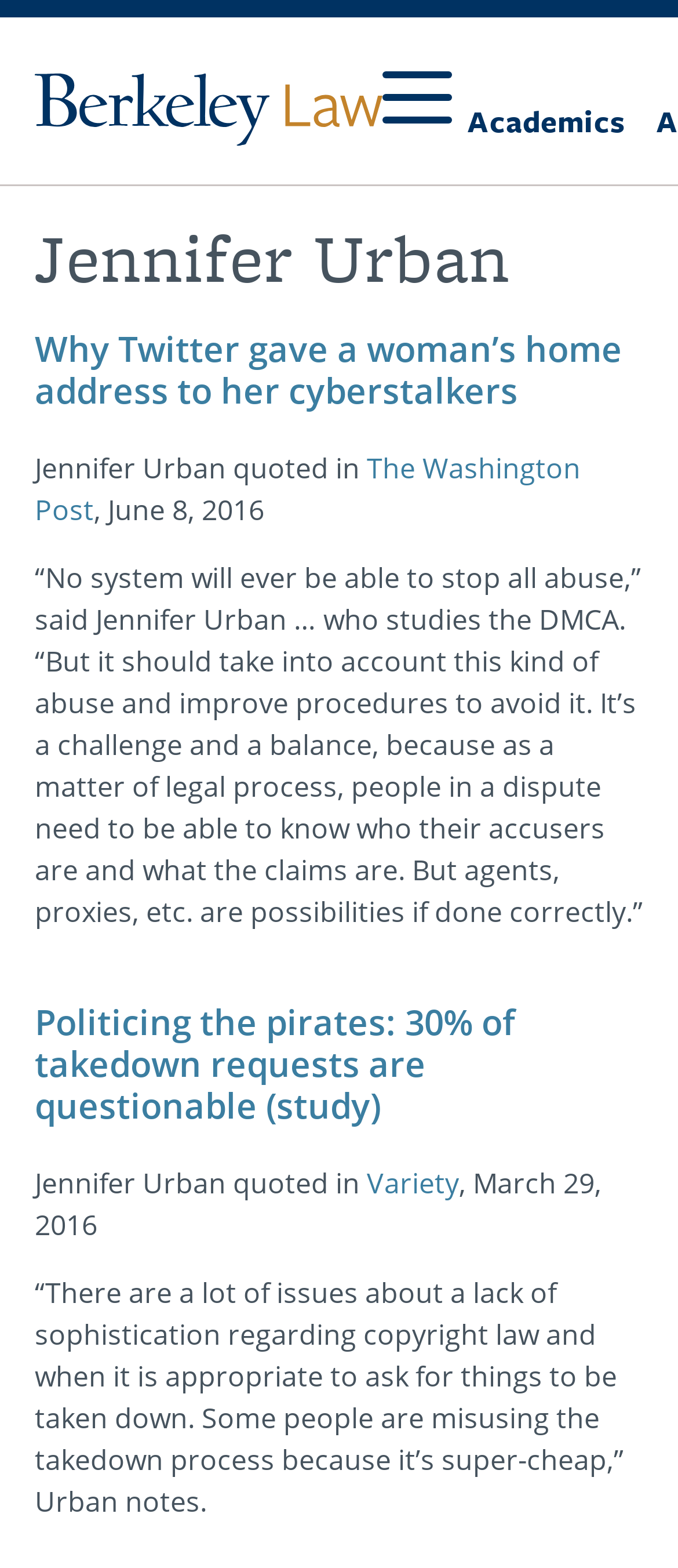Provide a one-word or brief phrase answer to the question:
What is the name of the publication in the first article?

The Washington Post